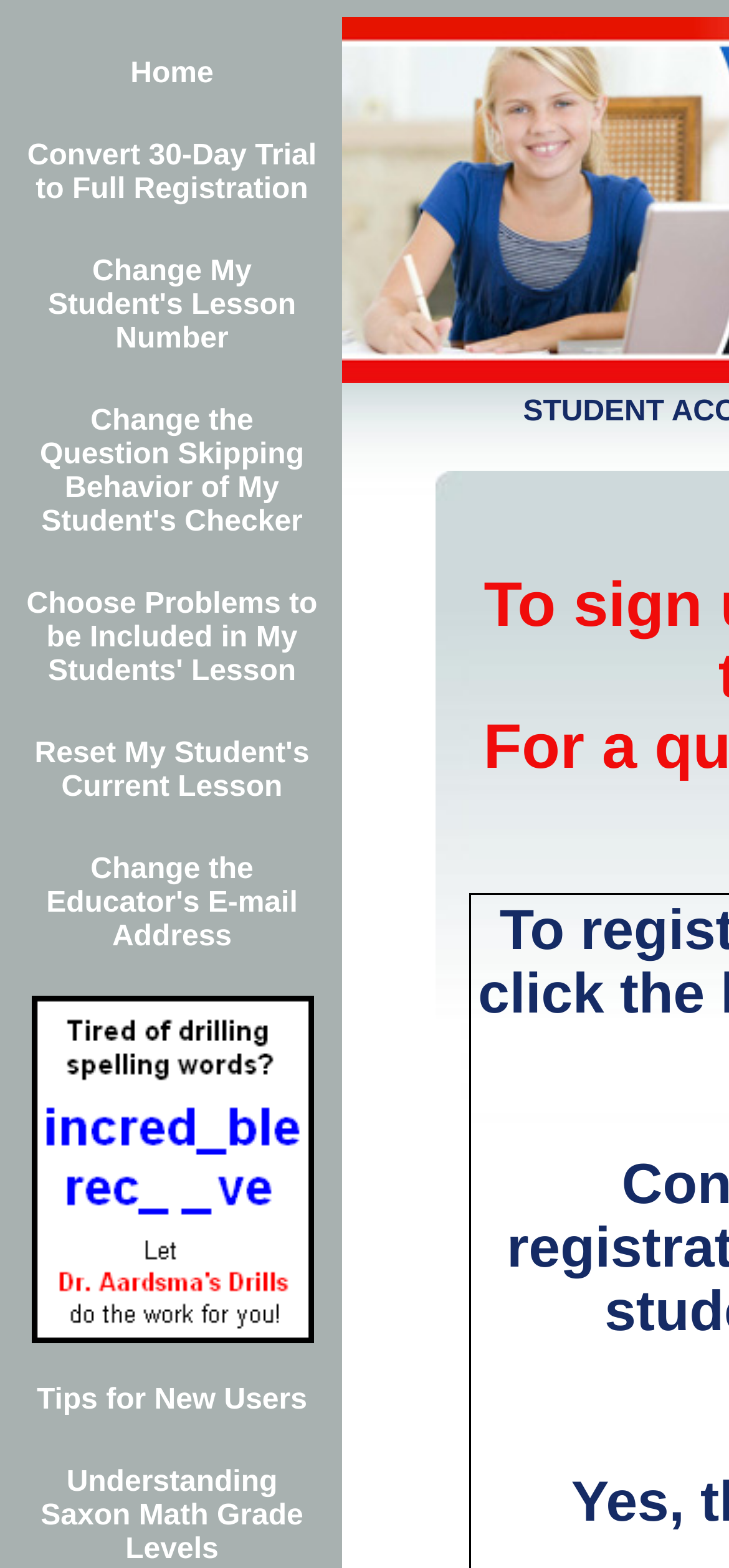Please give a one-word or short phrase response to the following question: 
What is the purpose of the 'Reset My Student's Current Lesson' link?

Reset lesson